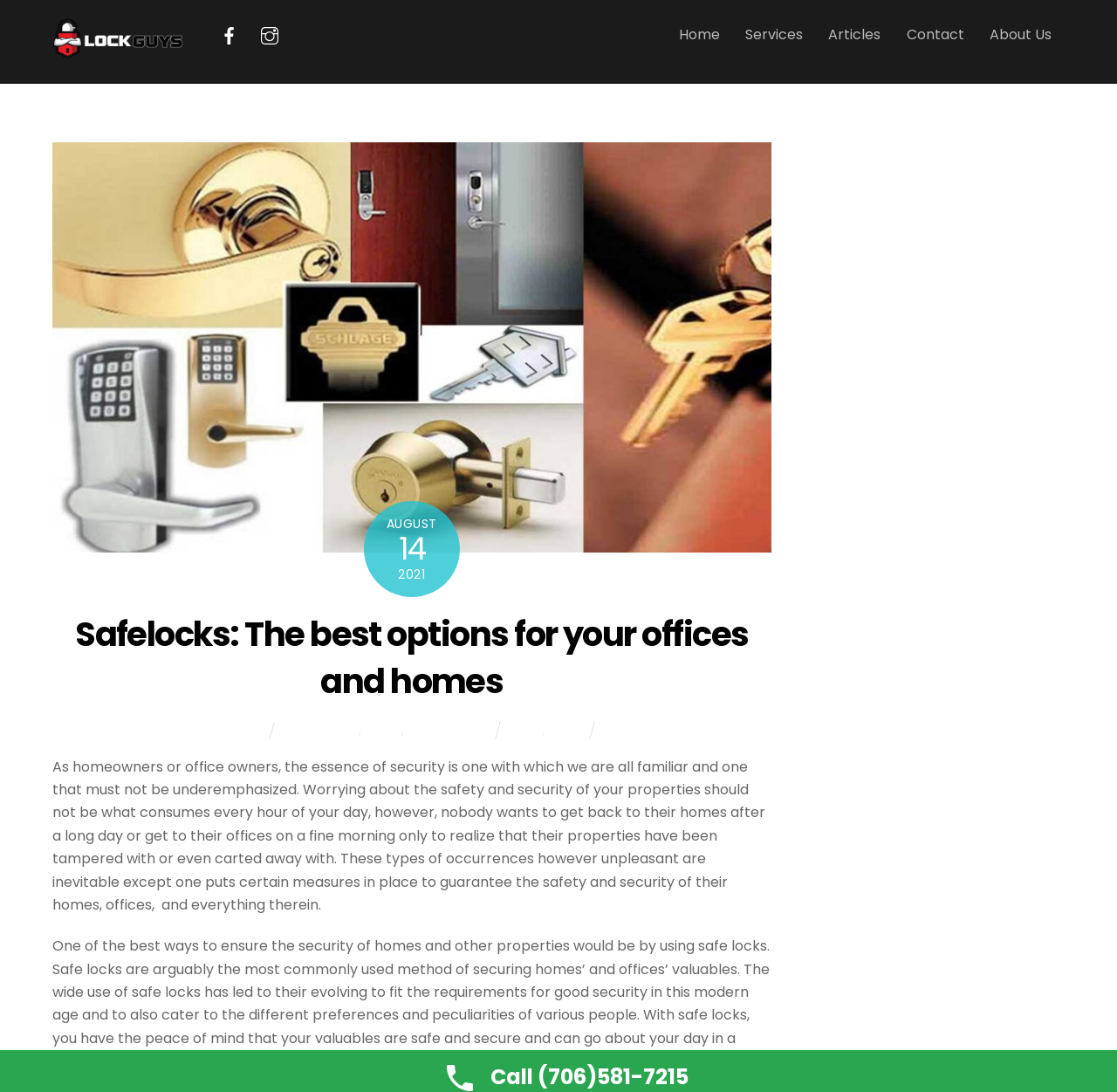Find the bounding box of the UI element described as: "GET IN TOUCH". The bounding box coordinates should be given as four float values between 0 and 1, i.e., [left, top, right, bottom].

None